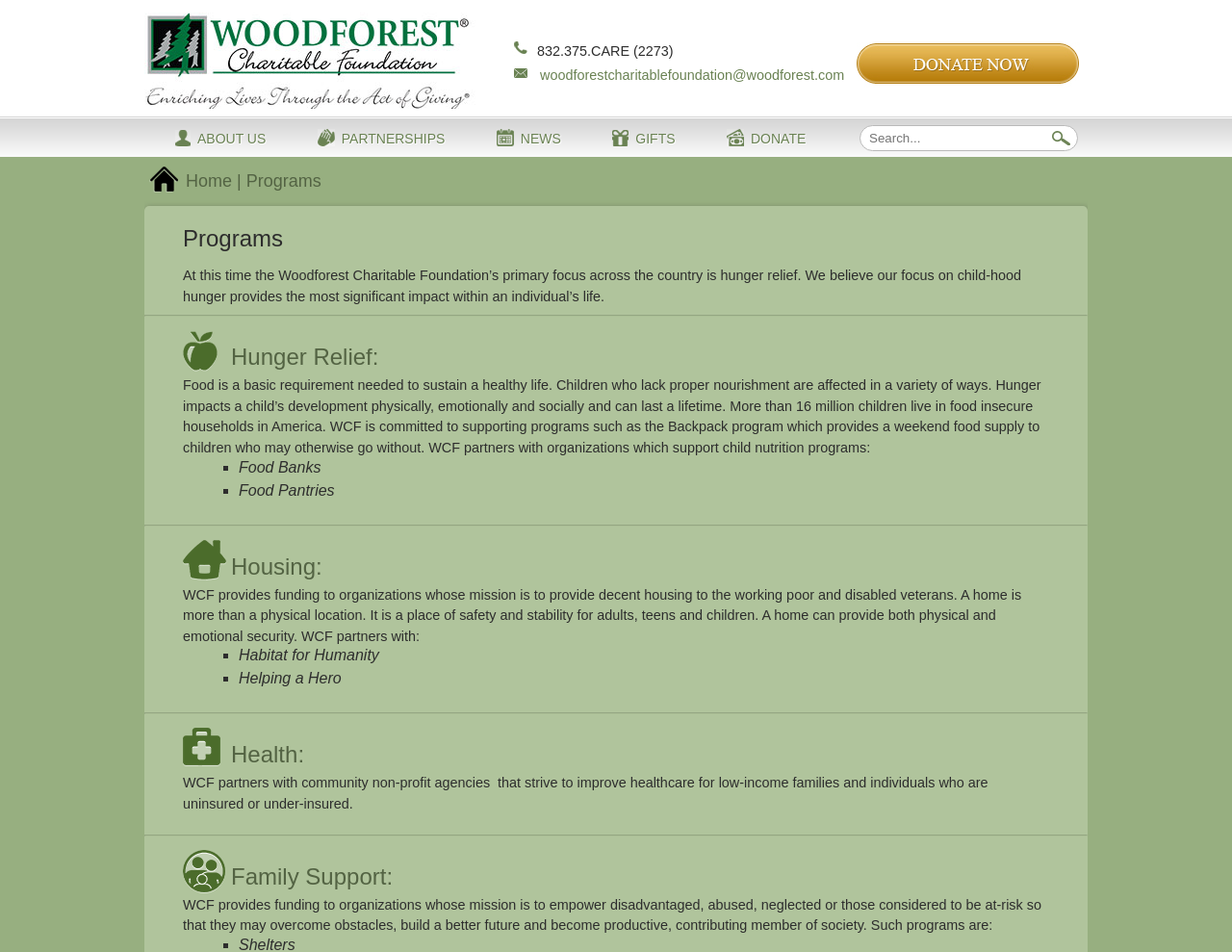Using the provided description: "https://github.com/ondrejhome/fast-vm-repo/", find the bounding box coordinates of the corresponding UI element. The output should be four float numbers between 0 and 1, in the format [left, top, right, bottom].

None